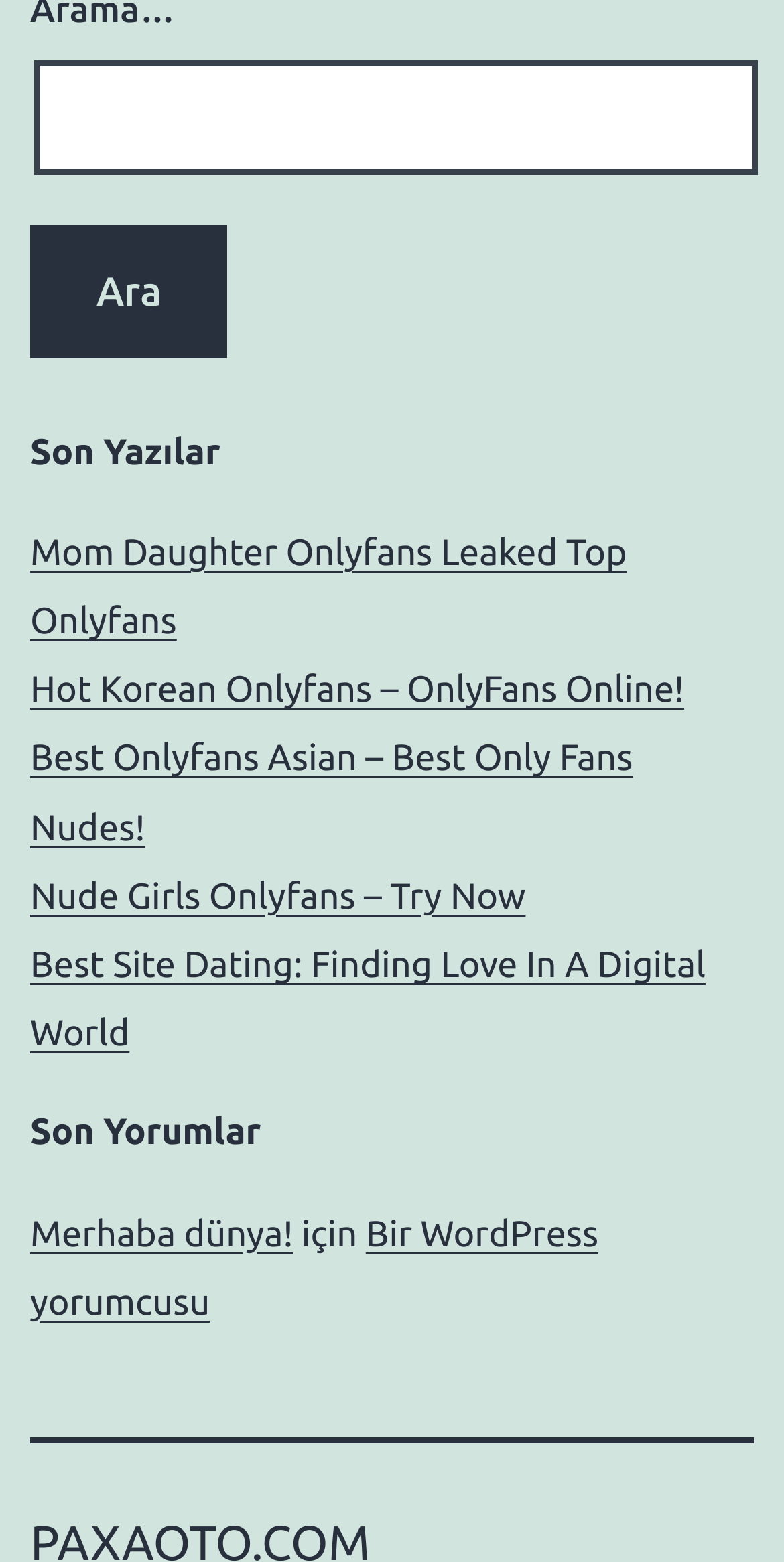Using details from the image, please answer the following question comprehensively:
How many links are under 'Son Yazılar'?

I counted the number of links under the 'Son Yazılar' heading, which are 'Mom Daughter Onlyfans Leaked Top Onlyfans', 'Hot Korean Onlyfans – OnlyFans Online!', 'Best Onlyfans Asian – Best Only Fans Nudes!', 'Nude Girls Onlyfans – Try Now', and 'Best Site Dating: Finding Love In A Digital World'. There are 5 links in total.